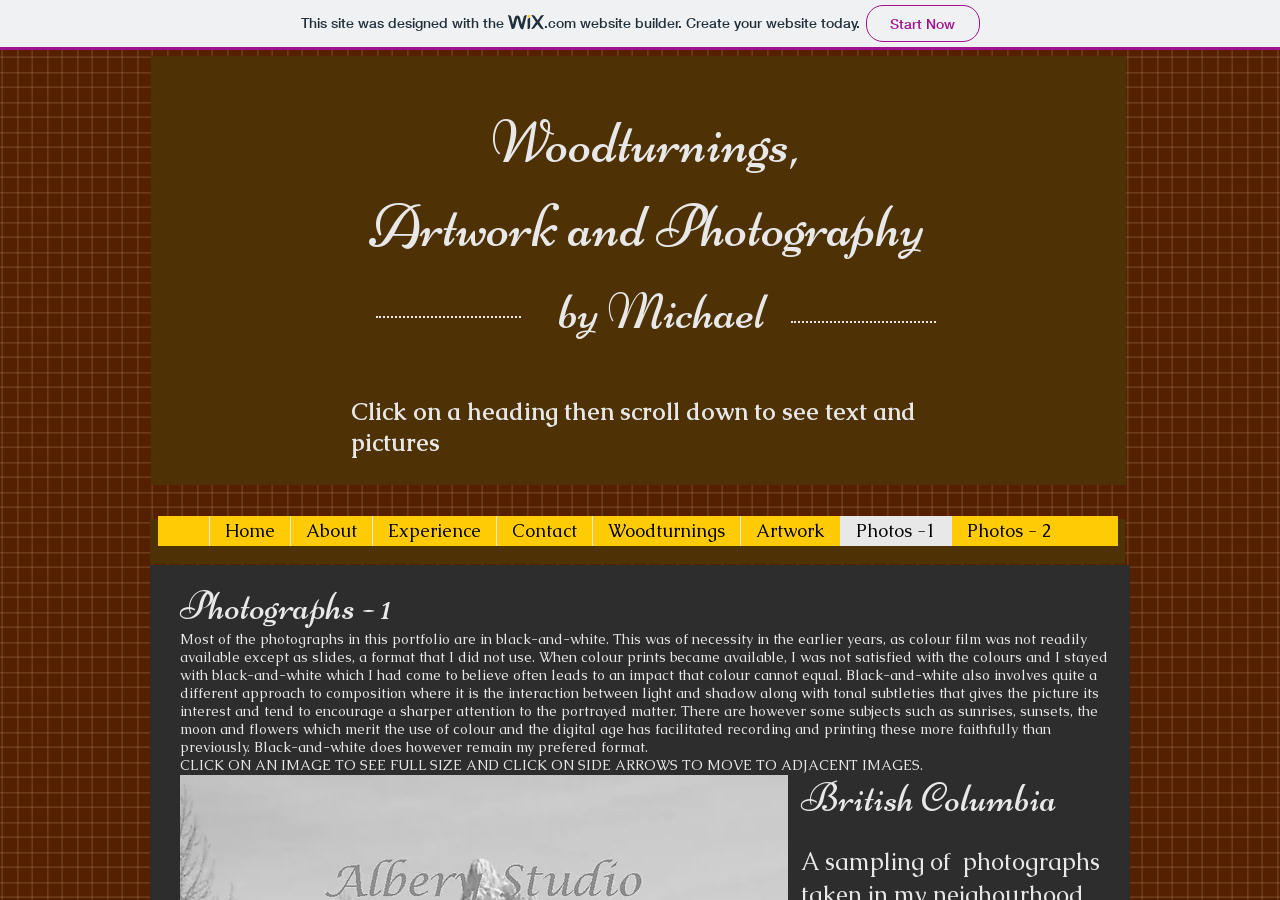Identify the bounding box coordinates for the UI element mentioned here: "Woodturnings". Provide the coordinates as four float values between 0 and 1, i.e., [left, top, right, bottom].

[0.462, 0.573, 0.578, 0.606]